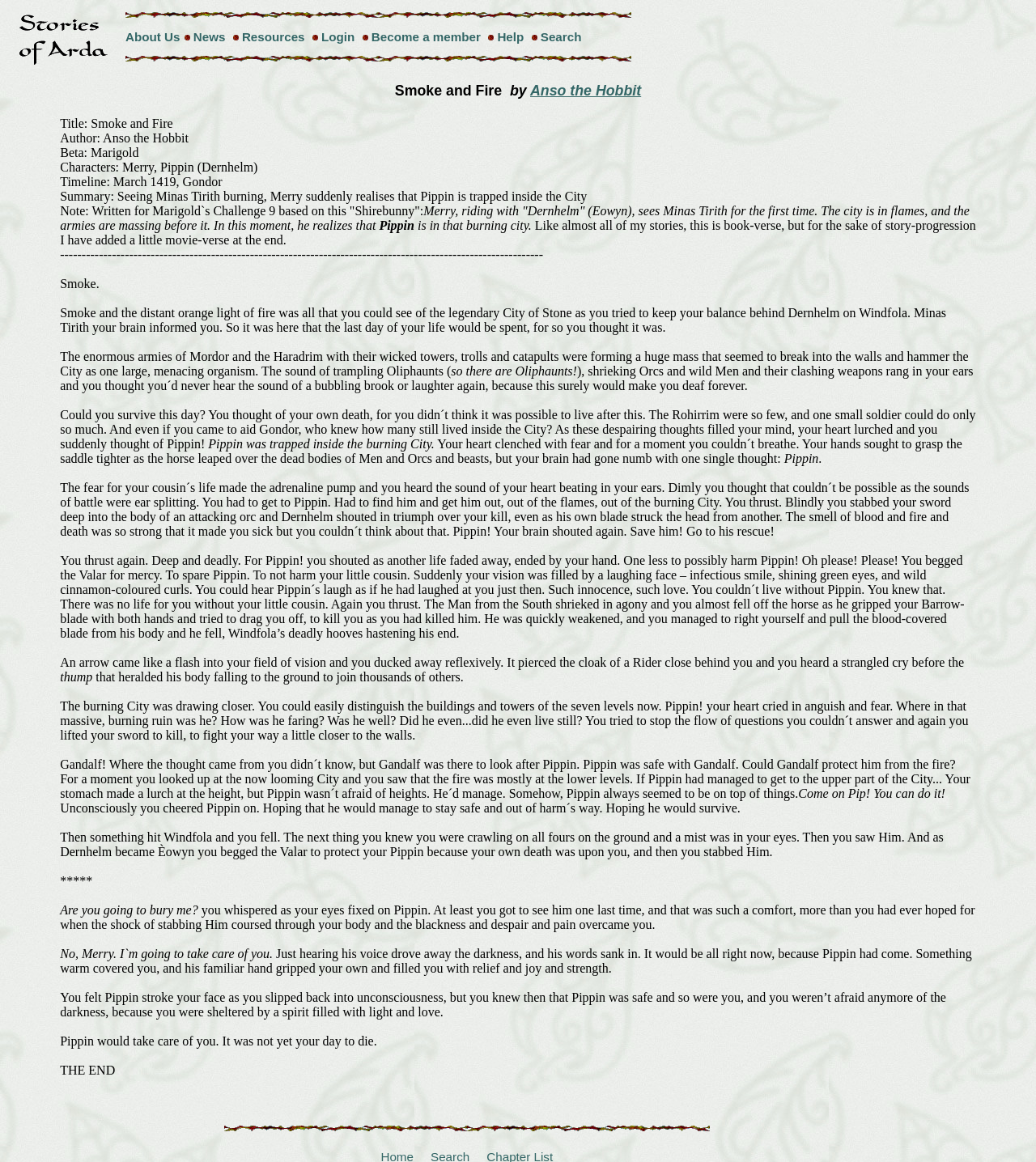What is the timeline of the story?
Answer the question with a single word or phrase, referring to the image.

March 1419, Gondor